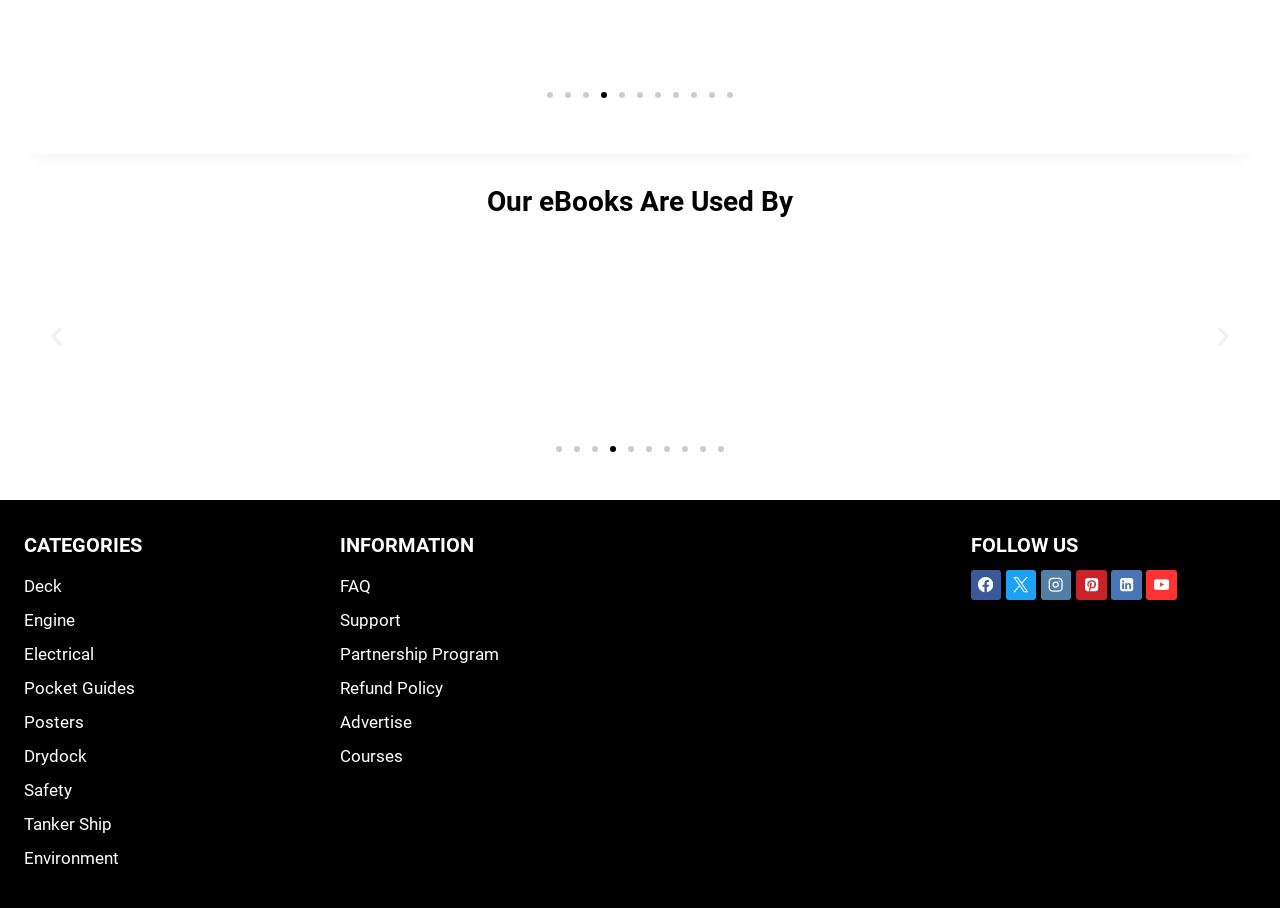Please identify the bounding box coordinates of the element I need to click to follow this instruction: "Follow us on Facebook".

[0.758, 0.627, 0.782, 0.661]